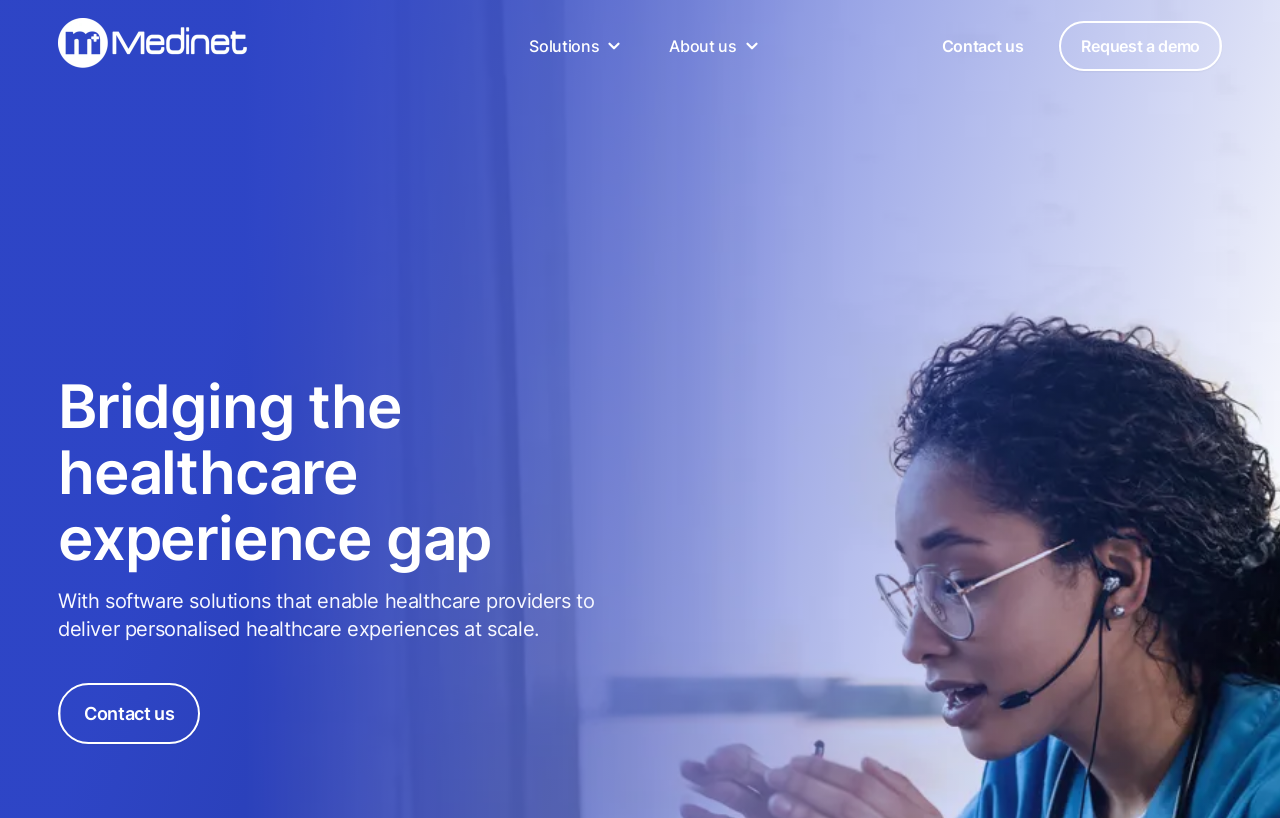How many navigation links are in the top menu?
Look at the screenshot and respond with one word or a short phrase.

4